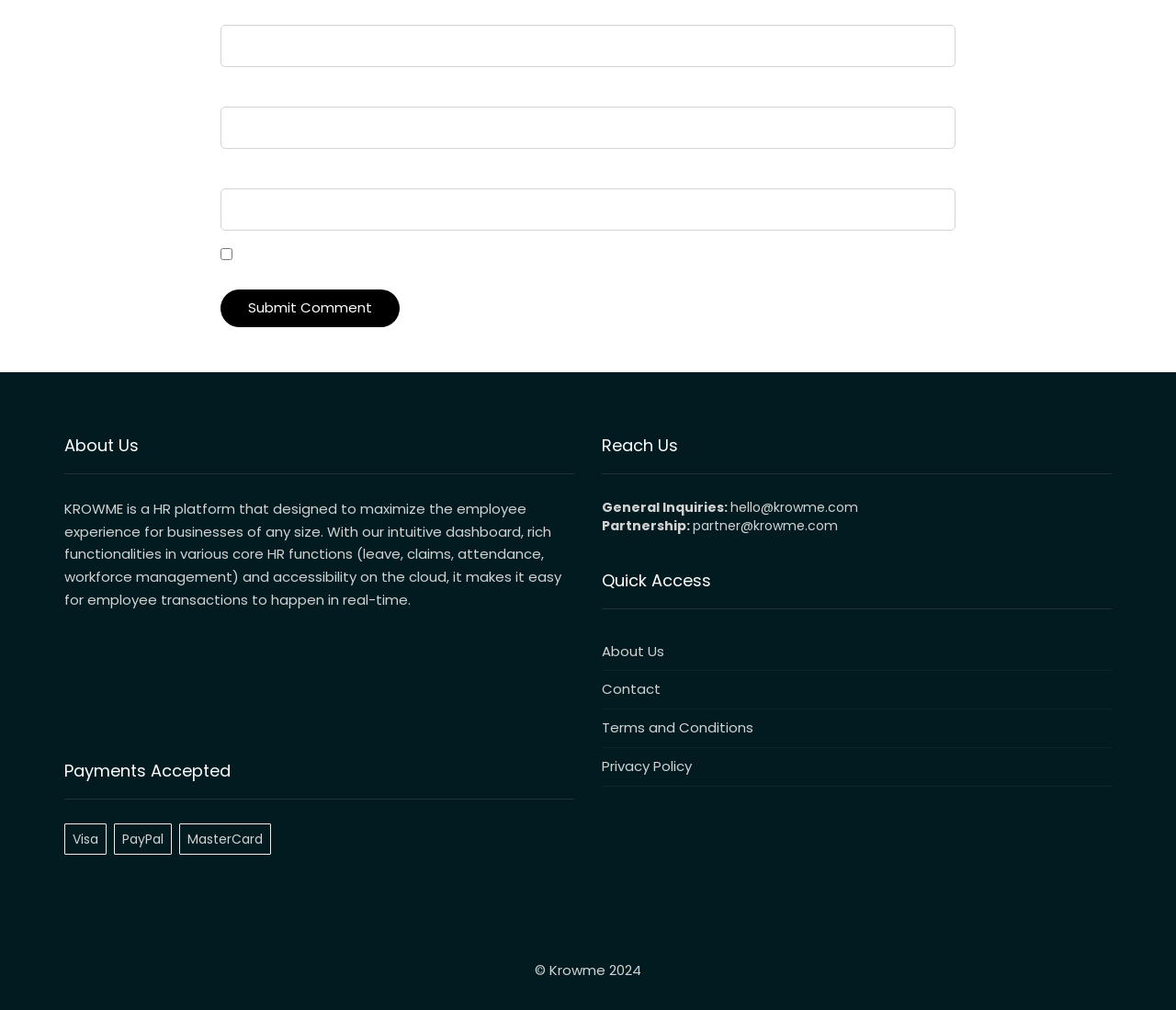Given the webpage screenshot, identify the bounding box of the UI element that matches this description: "Privacy Policy".

[0.512, 0.741, 0.945, 0.779]